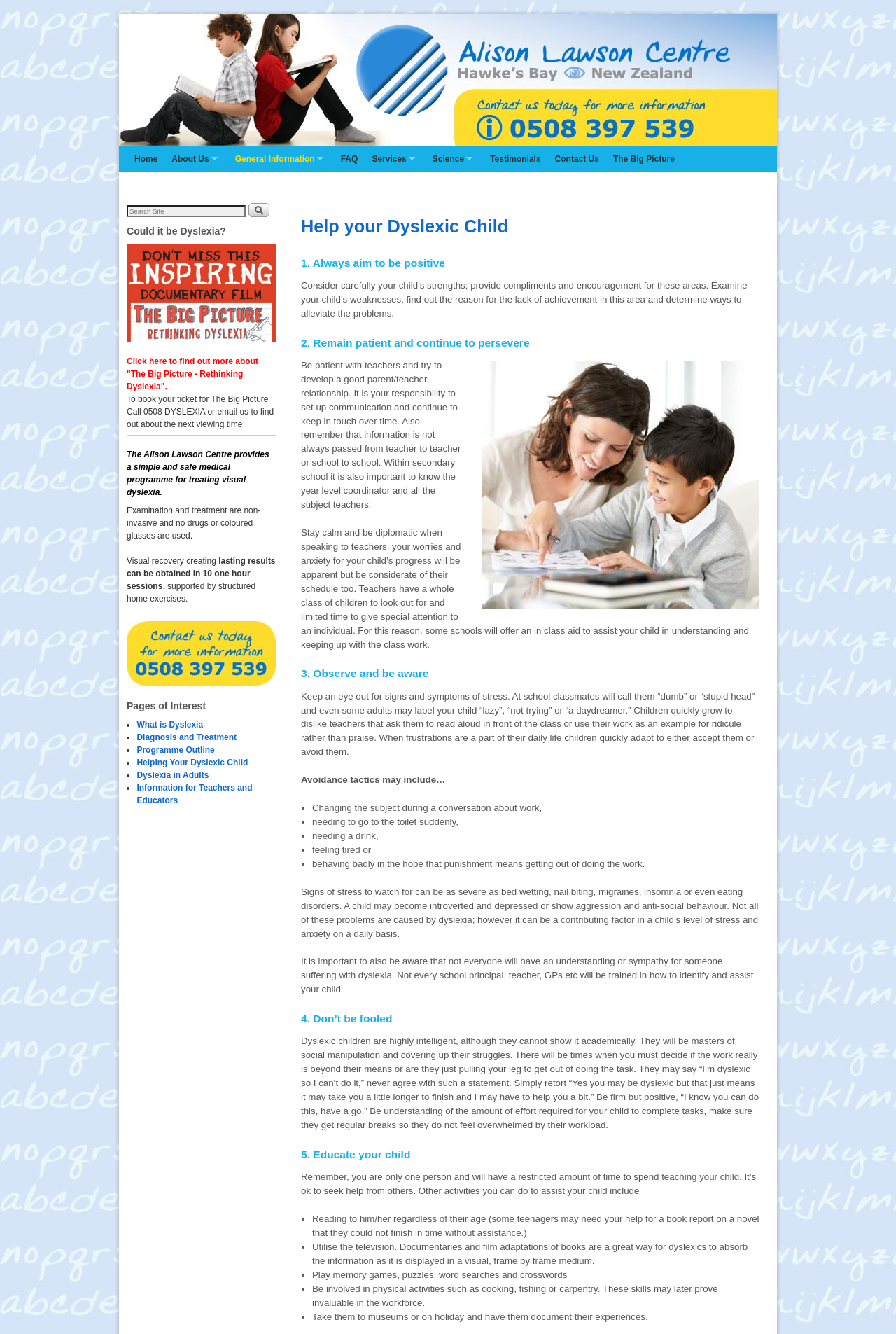Bounding box coordinates are specified in the format (top-left x, top-left y, bottom-right x, bottom-right y). All values are floating point numbers bounded between 0 and 1. Please provide the bounding box coordinate of the region this sentence describes: Information for Teachers and Educators

[0.153, 0.587, 0.282, 0.604]